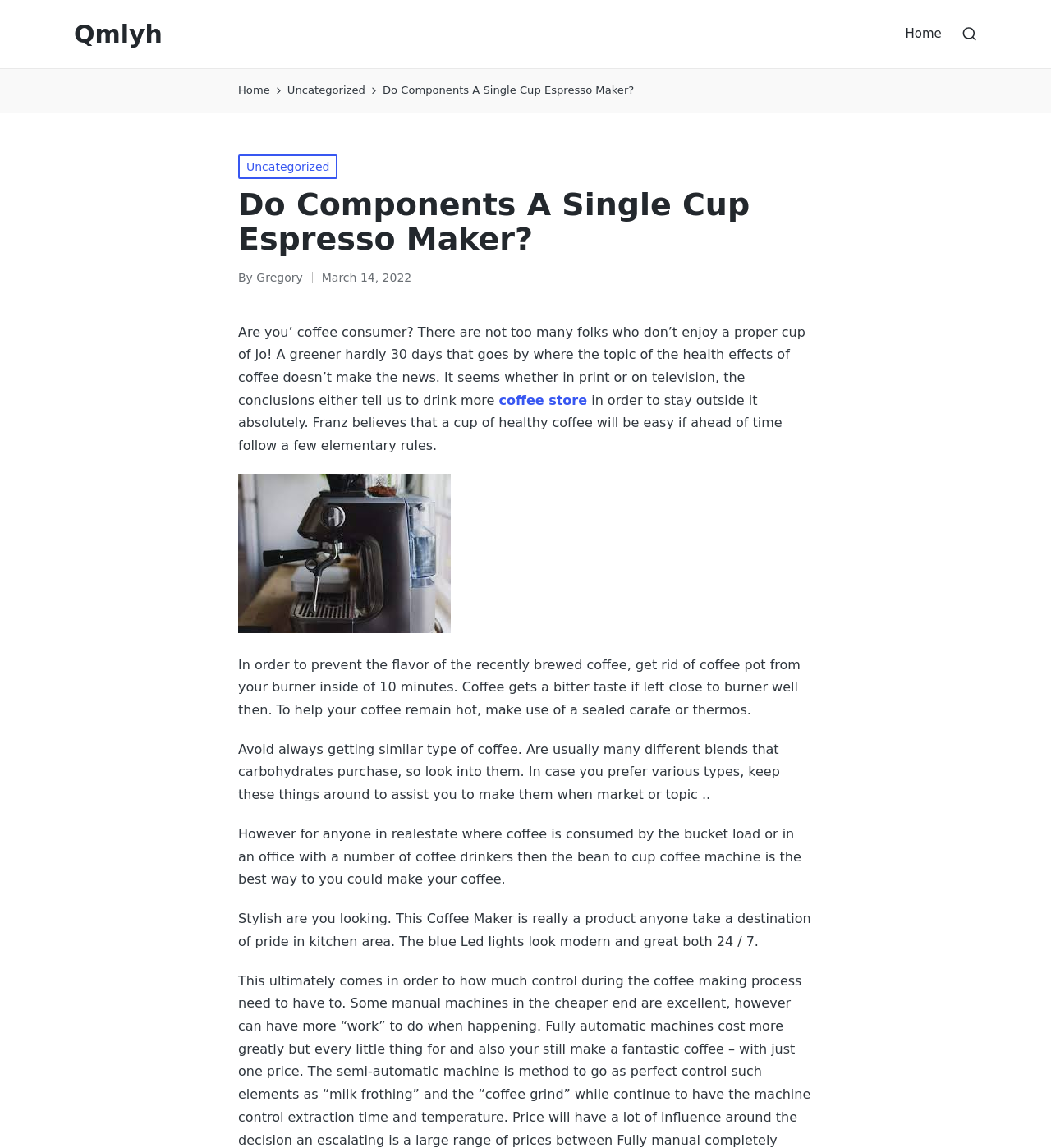Show the bounding box coordinates of the region that should be clicked to follow the instruction: "go to home page."

[0.861, 0.019, 0.896, 0.04]